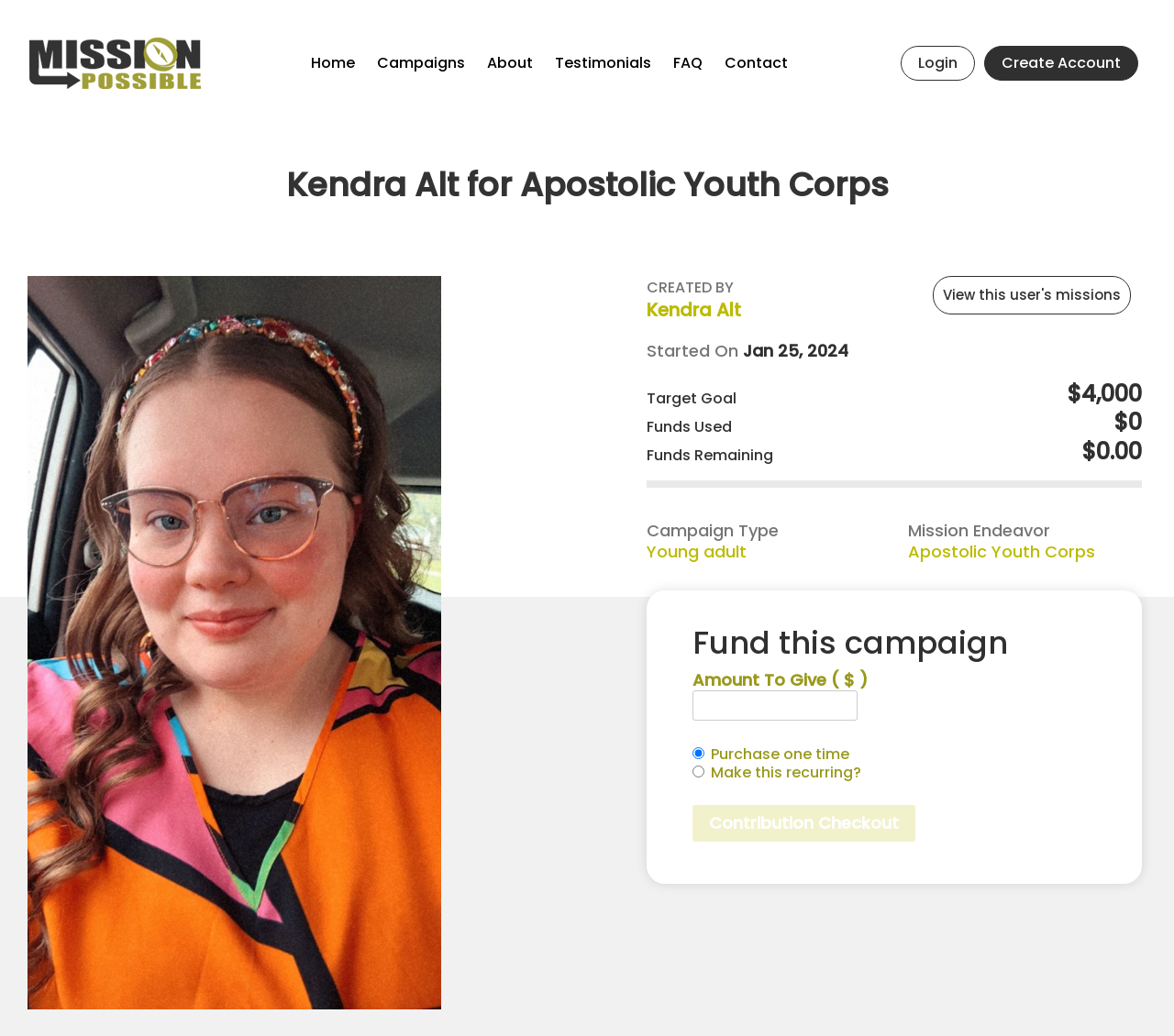Please provide the bounding box coordinates for the UI element as described: "Young adult". The coordinates must be four floats between 0 and 1, represented as [left, top, right, bottom].

[0.551, 0.521, 0.636, 0.543]